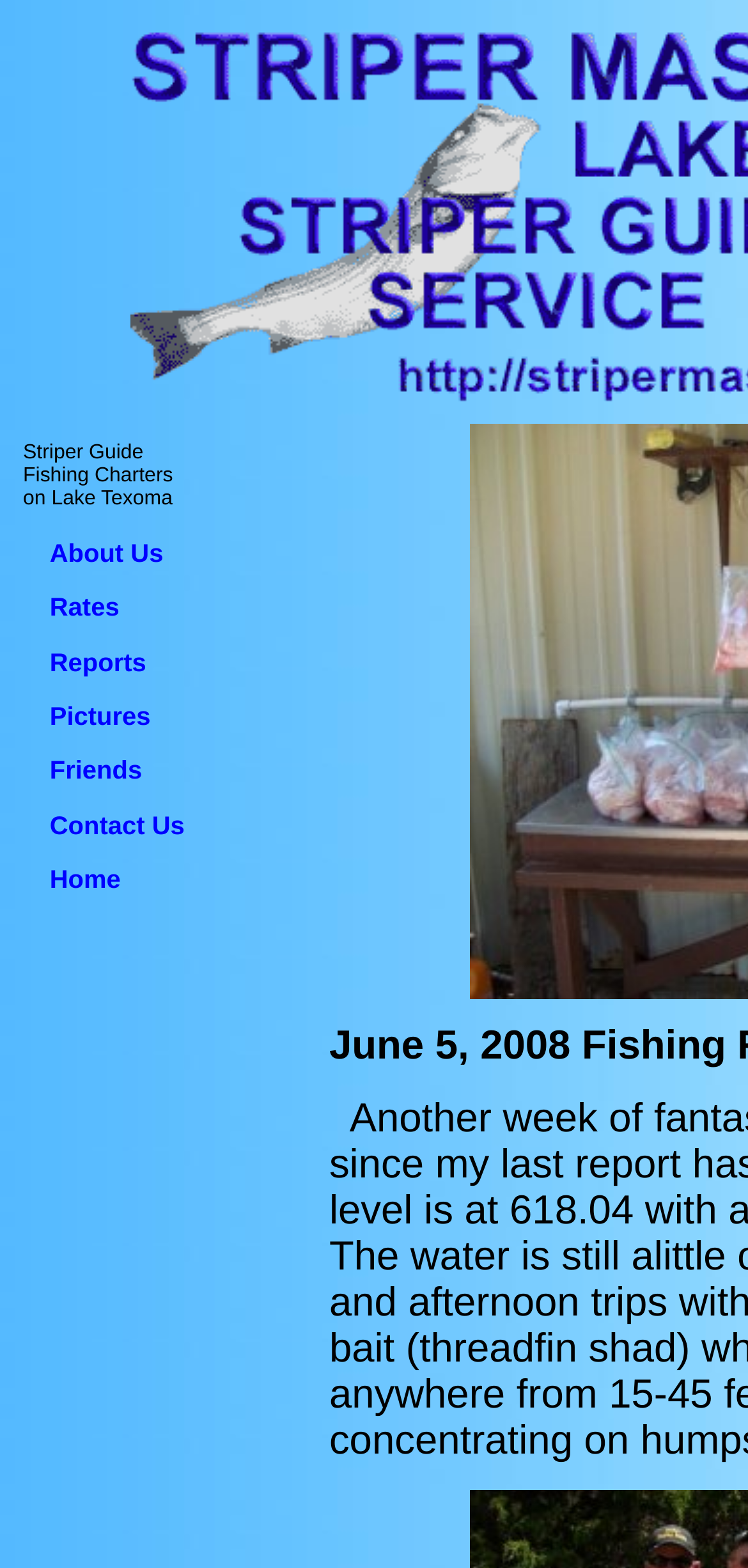How many navigation links are available?
Use the information from the screenshot to give a comprehensive response to the question.

By examining the LayoutTableCell element with bounding box coordinates [0.066, 0.344, 0.374, 0.57], it contains 7 links: 'About Us', 'Rates', 'Reports', 'Pictures', 'Friends', 'Contact Us', and 'Home'.